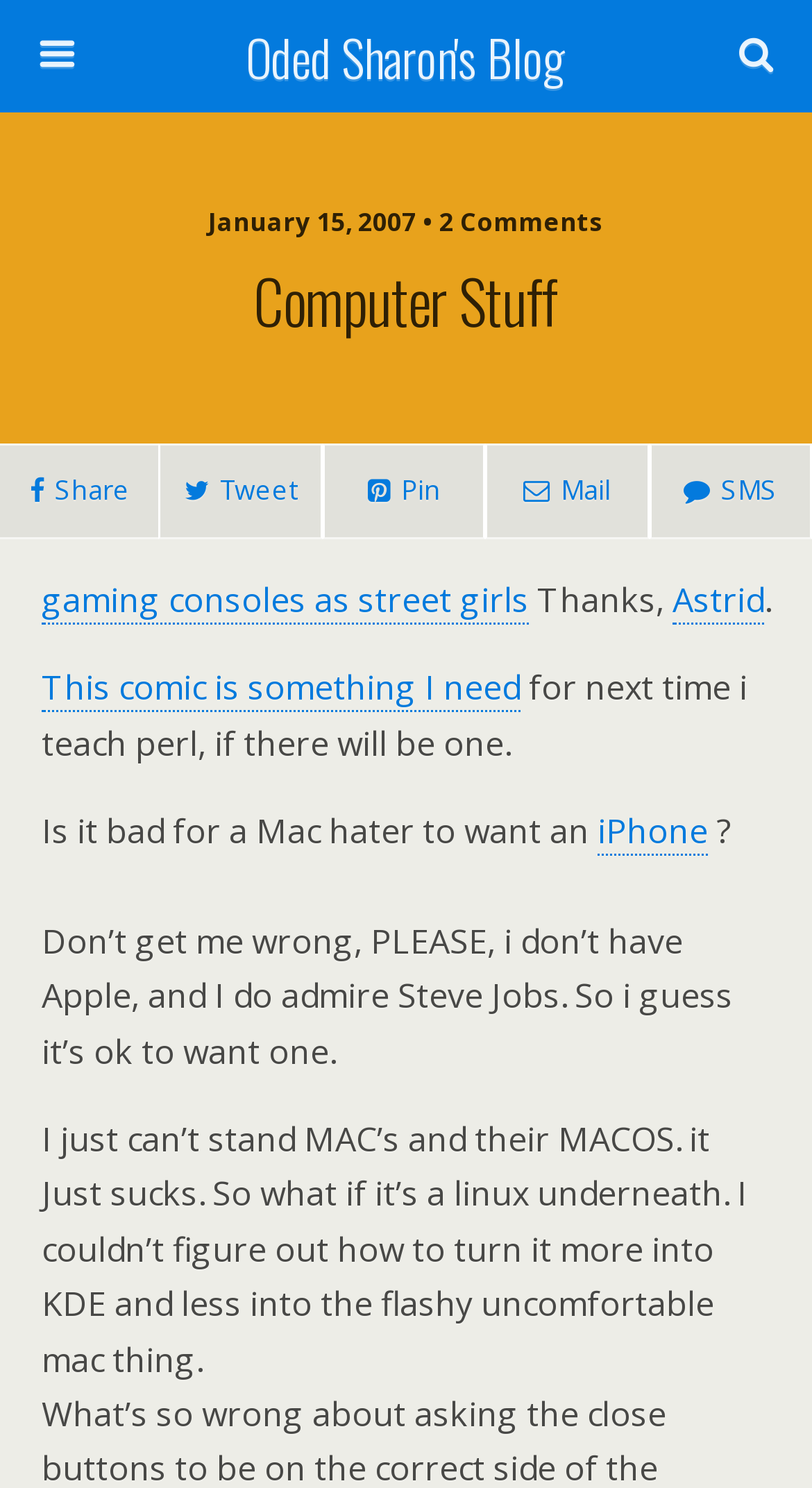Please determine the bounding box coordinates of the element's region to click in order to carry out the following instruction: "Visit Oded Sharon's Blog". The coordinates should be four float numbers between 0 and 1, i.e., [left, top, right, bottom].

[0.16, 0.0, 0.84, 0.076]